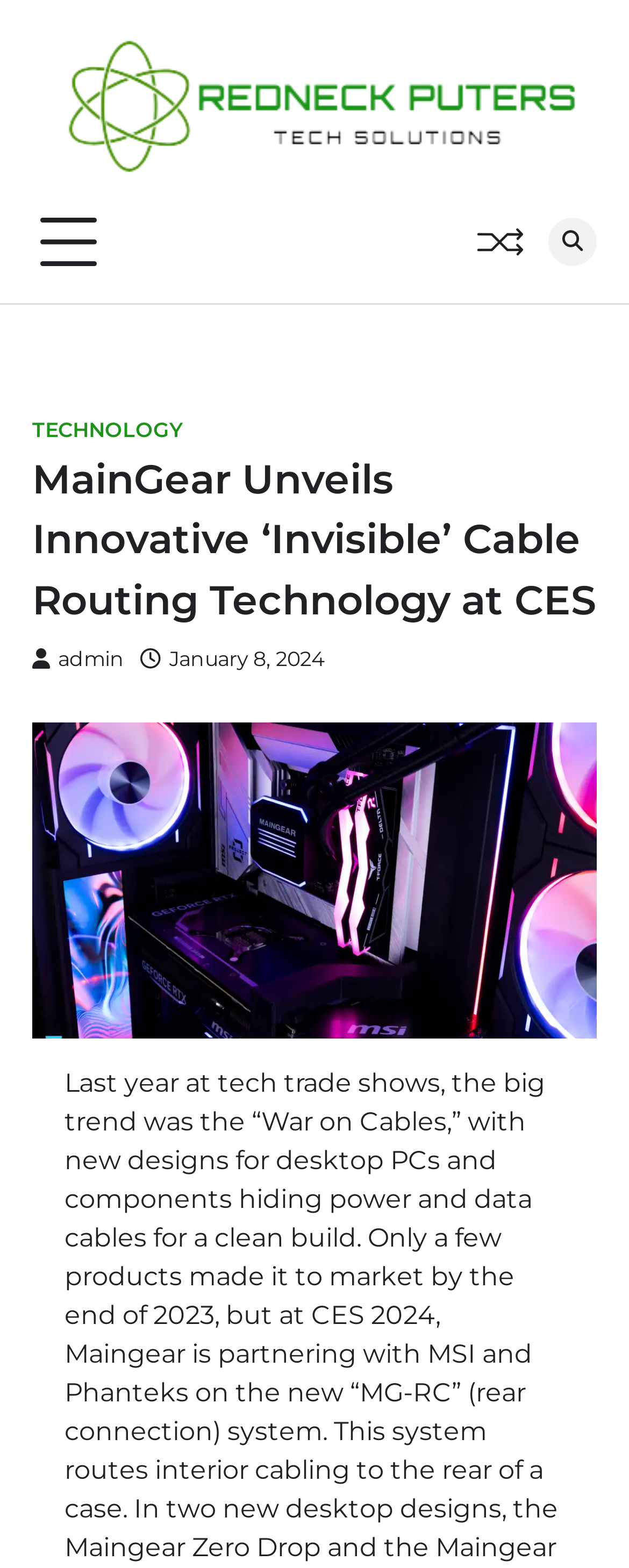Provide the bounding box coordinates, formatted as (top-left x, top-left y, bottom-right x, bottom-right y), with all values being floating point numbers between 0 and 1. Identify the bounding box of the UI element that matches the description: admin

[0.051, 0.412, 0.197, 0.428]